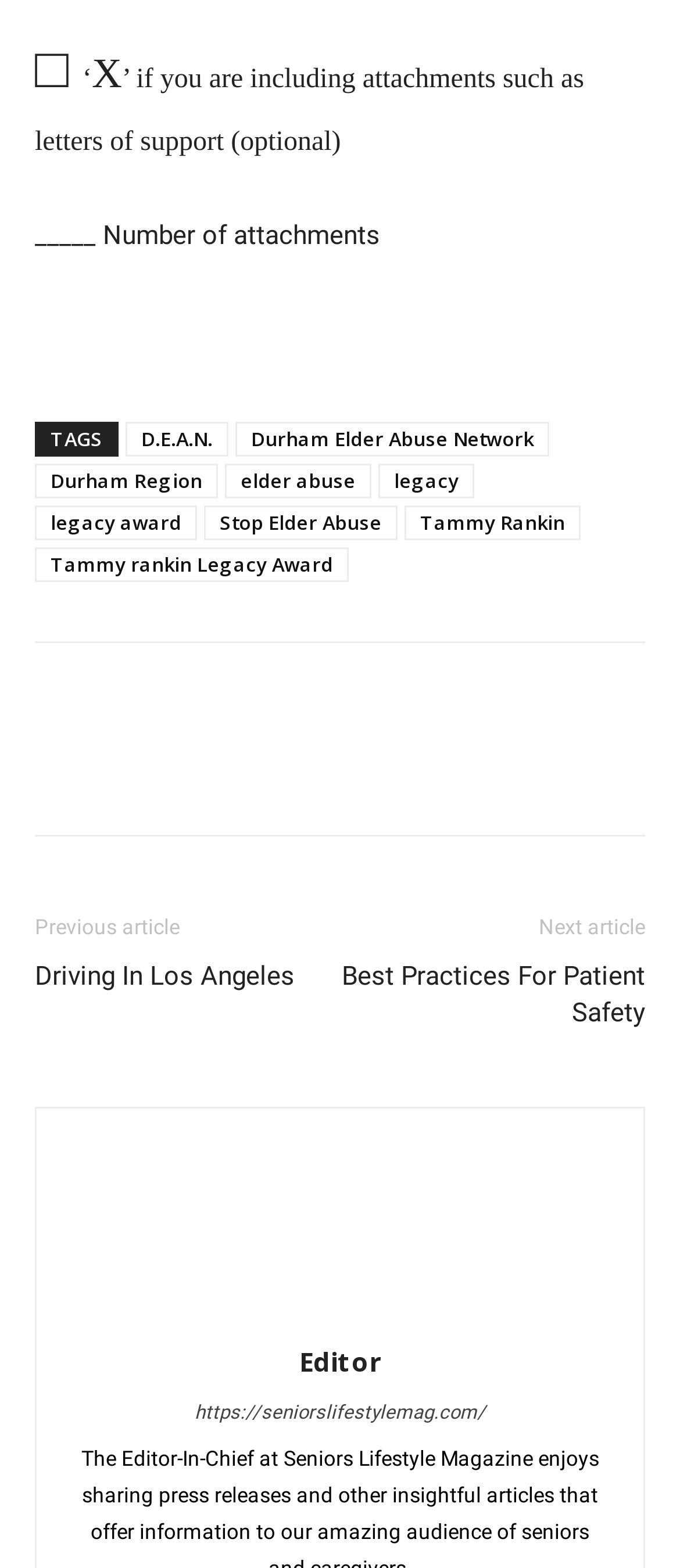What is the name of the award mentioned?
Refer to the image and provide a detailed answer to the question.

The link on the webpage specifically mentions the 'Tammy Rankin Legacy Award', which suggests that this is the name of the award being discussed.